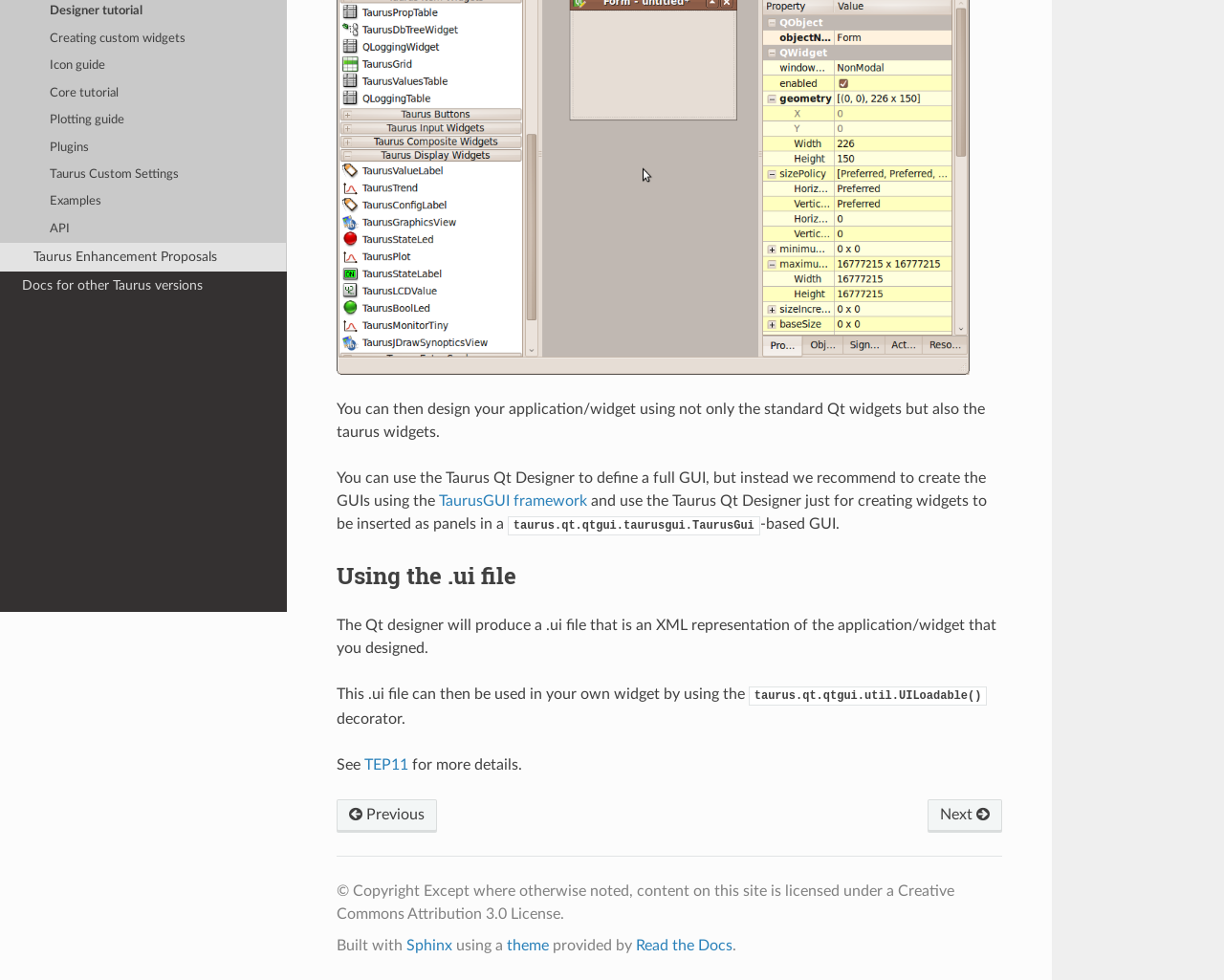Please determine the bounding box coordinates, formatted as (top-left x, top-left y, bottom-right x, bottom-right y), with all values as floating point numbers between 0 and 1. Identify the bounding box of the region described as: Read the Docs

[0.519, 0.957, 0.598, 0.973]